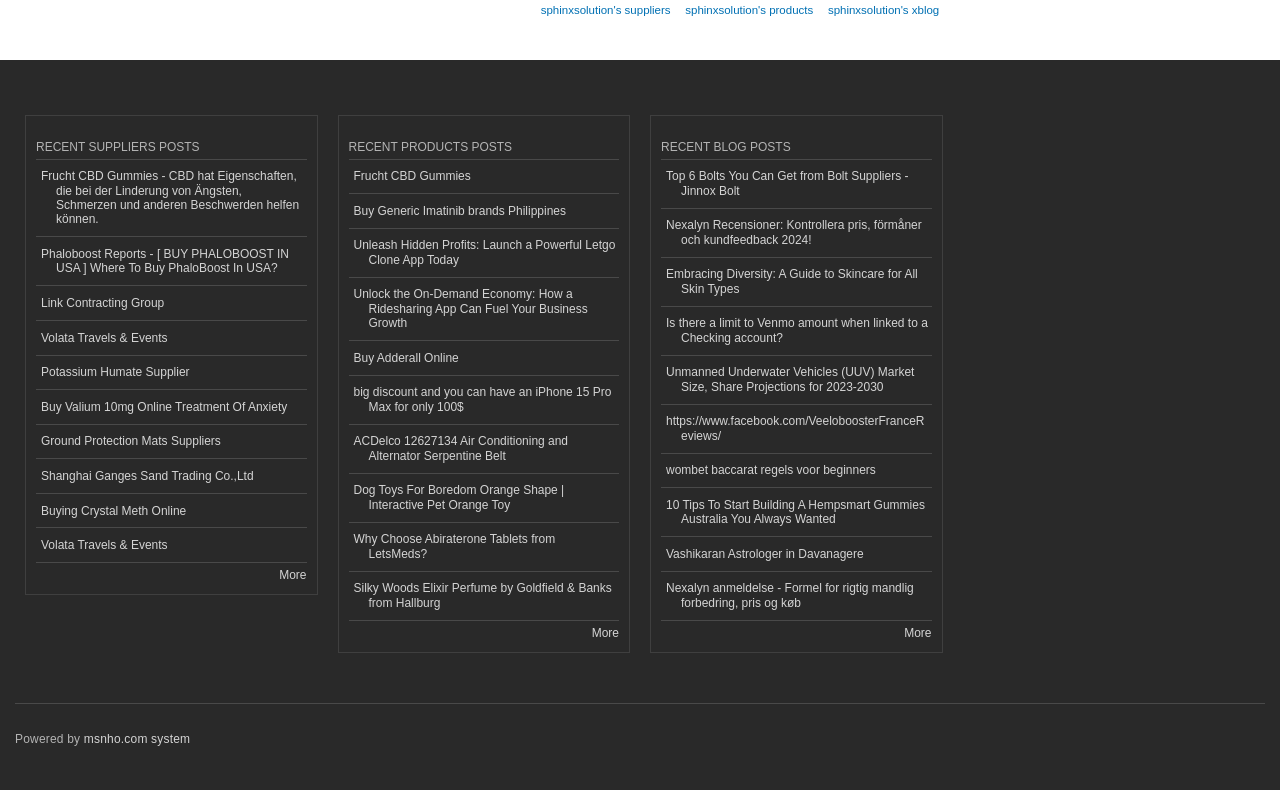Given the description: "msnho.com system", determine the bounding box coordinates of the UI element. The coordinates should be formatted as four float numbers between 0 and 1, [left, top, right, bottom].

[0.065, 0.926, 0.149, 0.944]